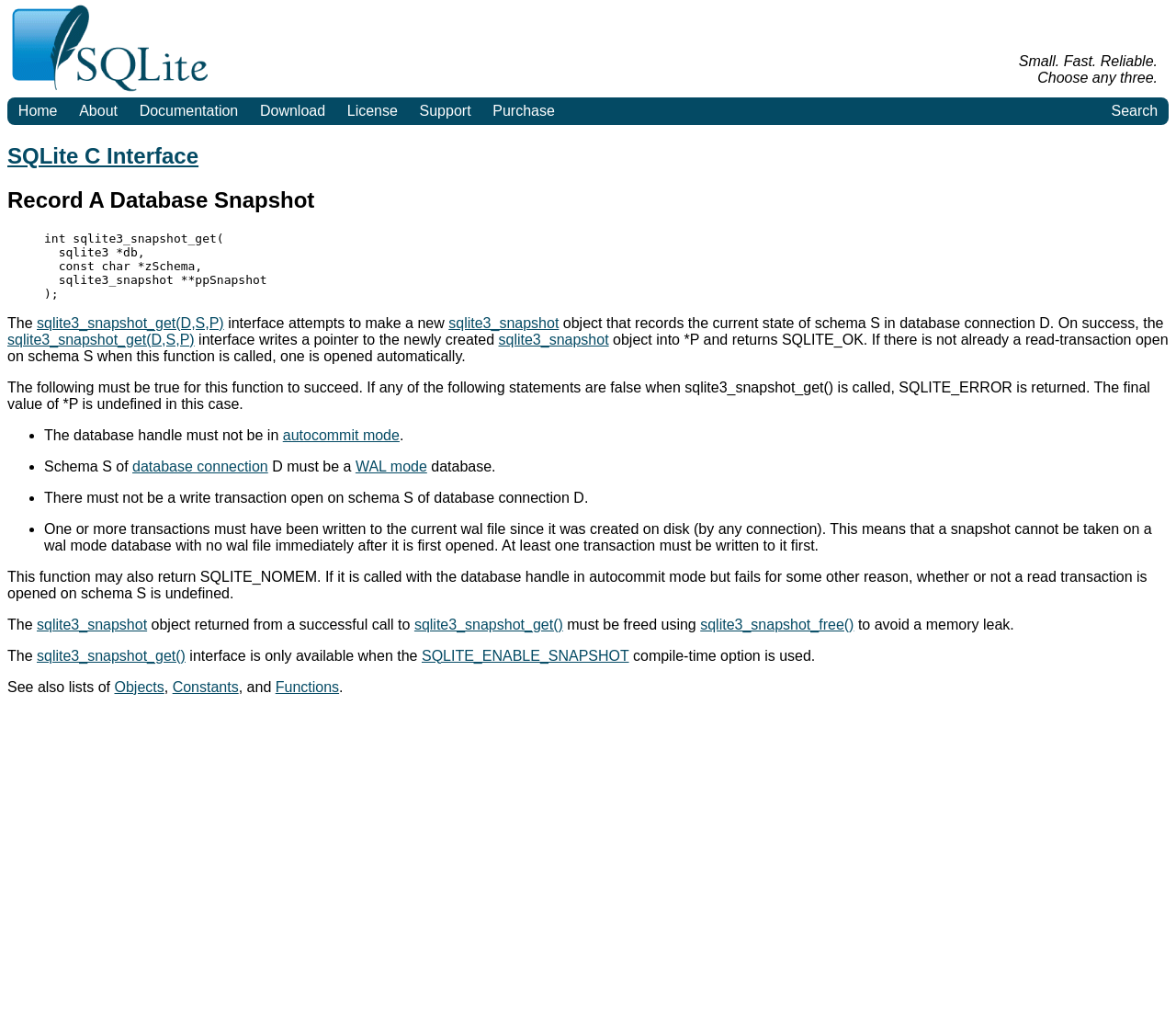Give a one-word or short phrase answer to this question: 
What are the prerequisites for the sqlite3_snapshot_get function to succeed?

Three conditions